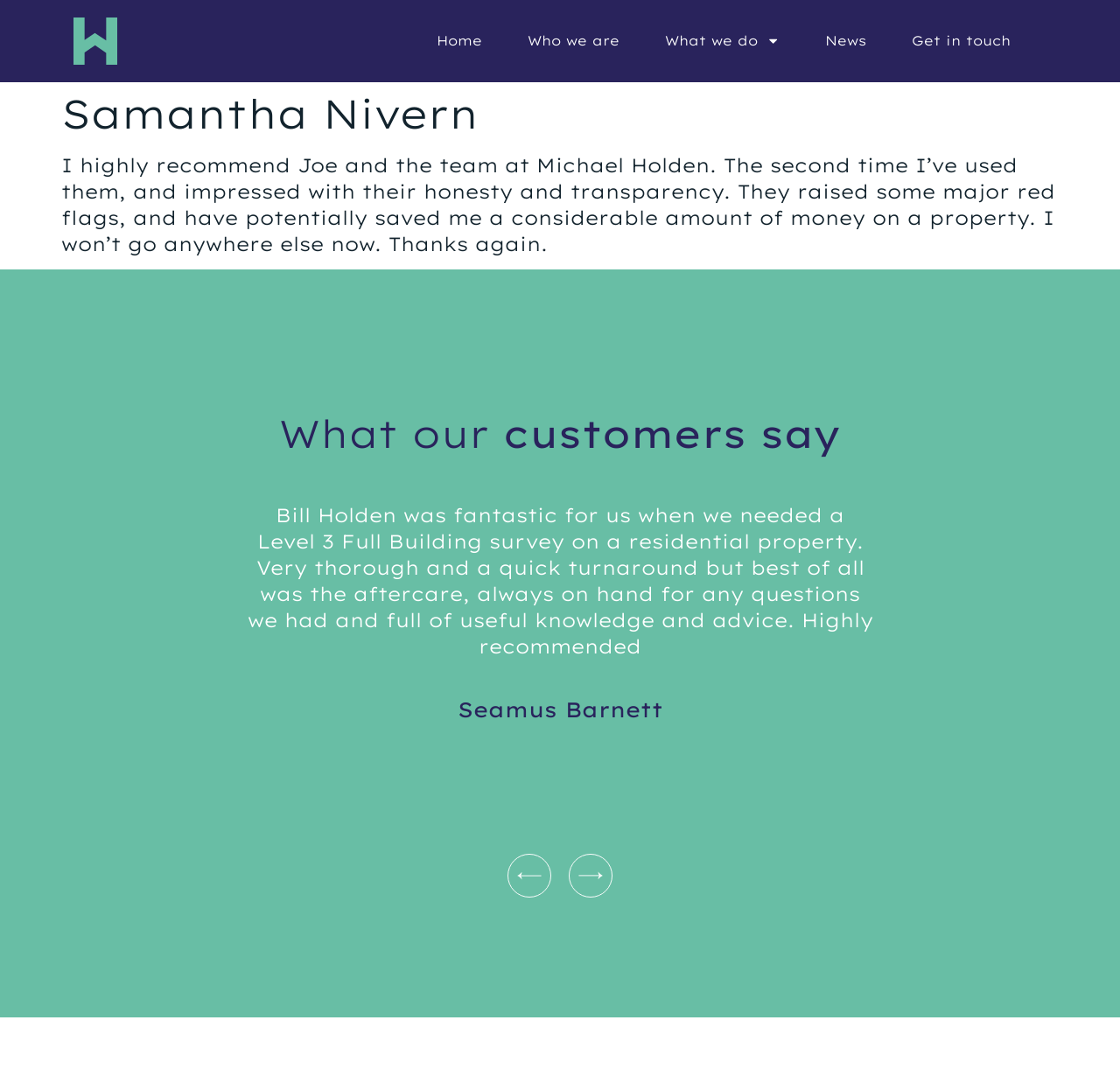What is the name of the person who wrote the first testimonial?
Answer the question based on the image using a single word or a brief phrase.

Samantha Nivern